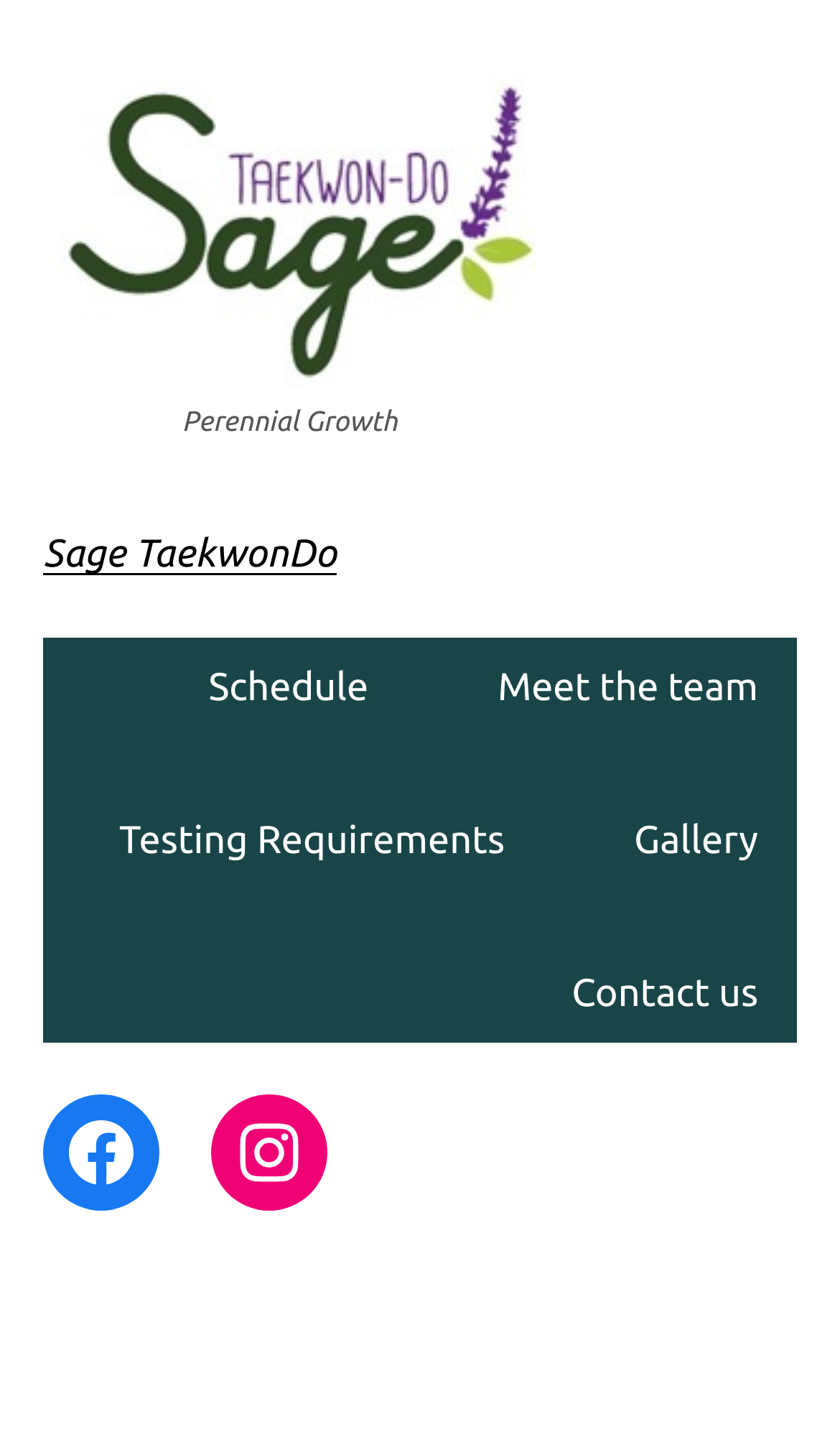Bounding box coordinates are to be given in the format (top-left x, top-left y, bottom-right x, bottom-right y). All values must be floating point numbers between 0 and 1. Provide the bounding box coordinate for the UI element described as: Meet the team

[0.546, 0.446, 0.949, 0.517]